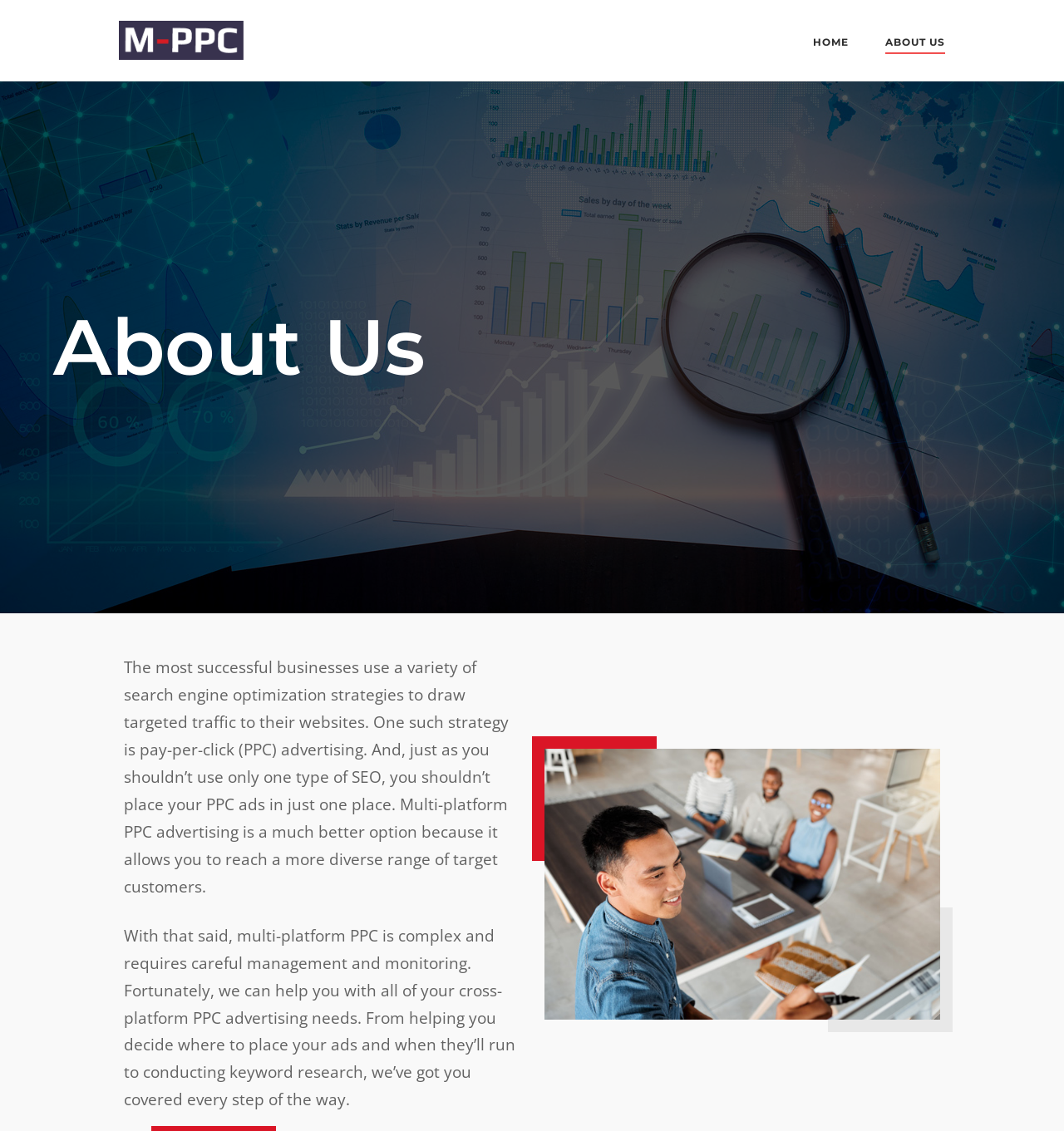For the given element description About Us, determine the bounding box coordinates of the UI element. The coordinates should follow the format (top-left x, top-left y, bottom-right x, bottom-right y) and be within the range of 0 to 1.

[0.0, 0.072, 1.0, 0.542]